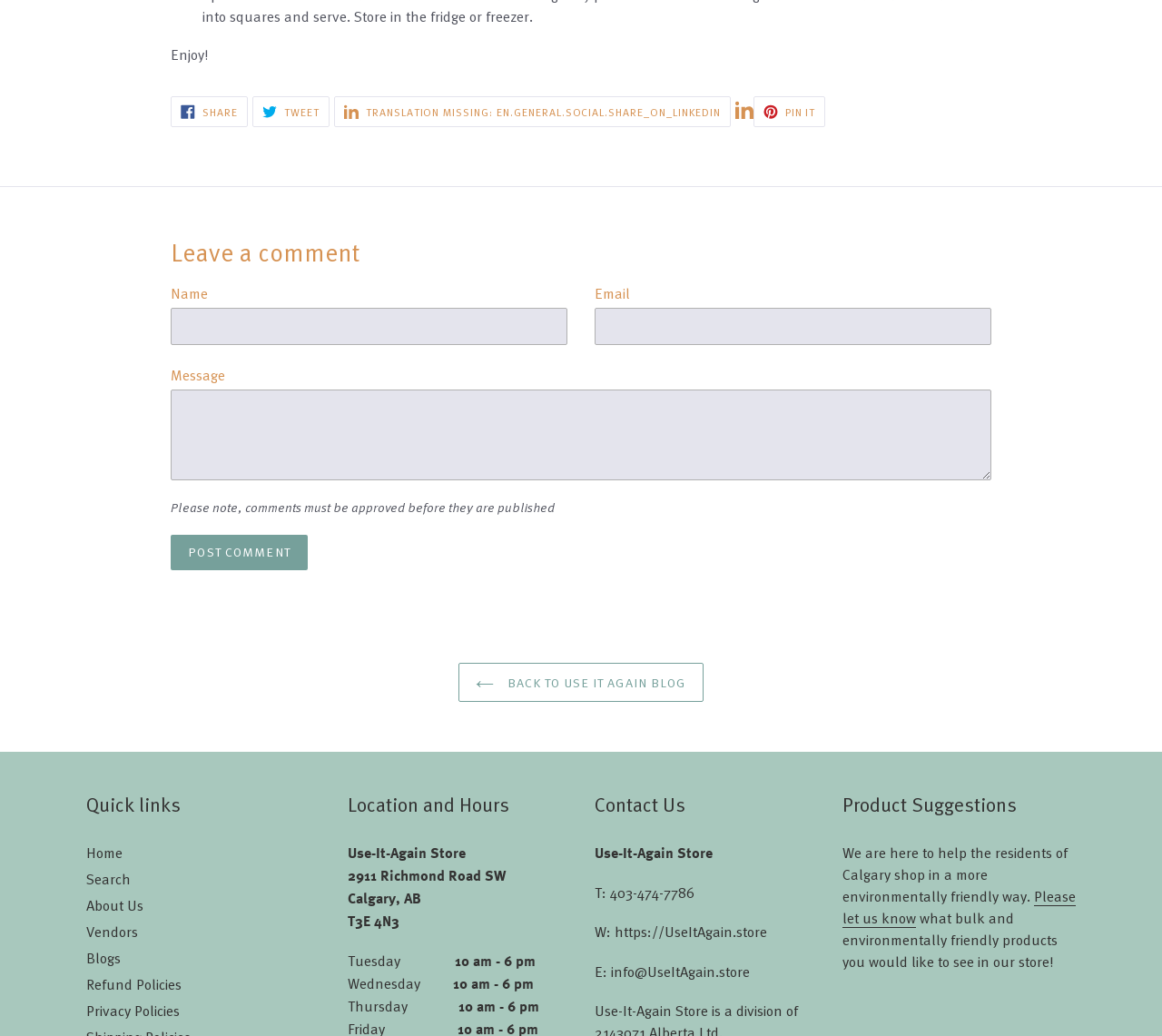Provide the bounding box coordinates of the section that needs to be clicked to accomplish the following instruction: "Search."

[0.074, 0.837, 0.112, 0.857]